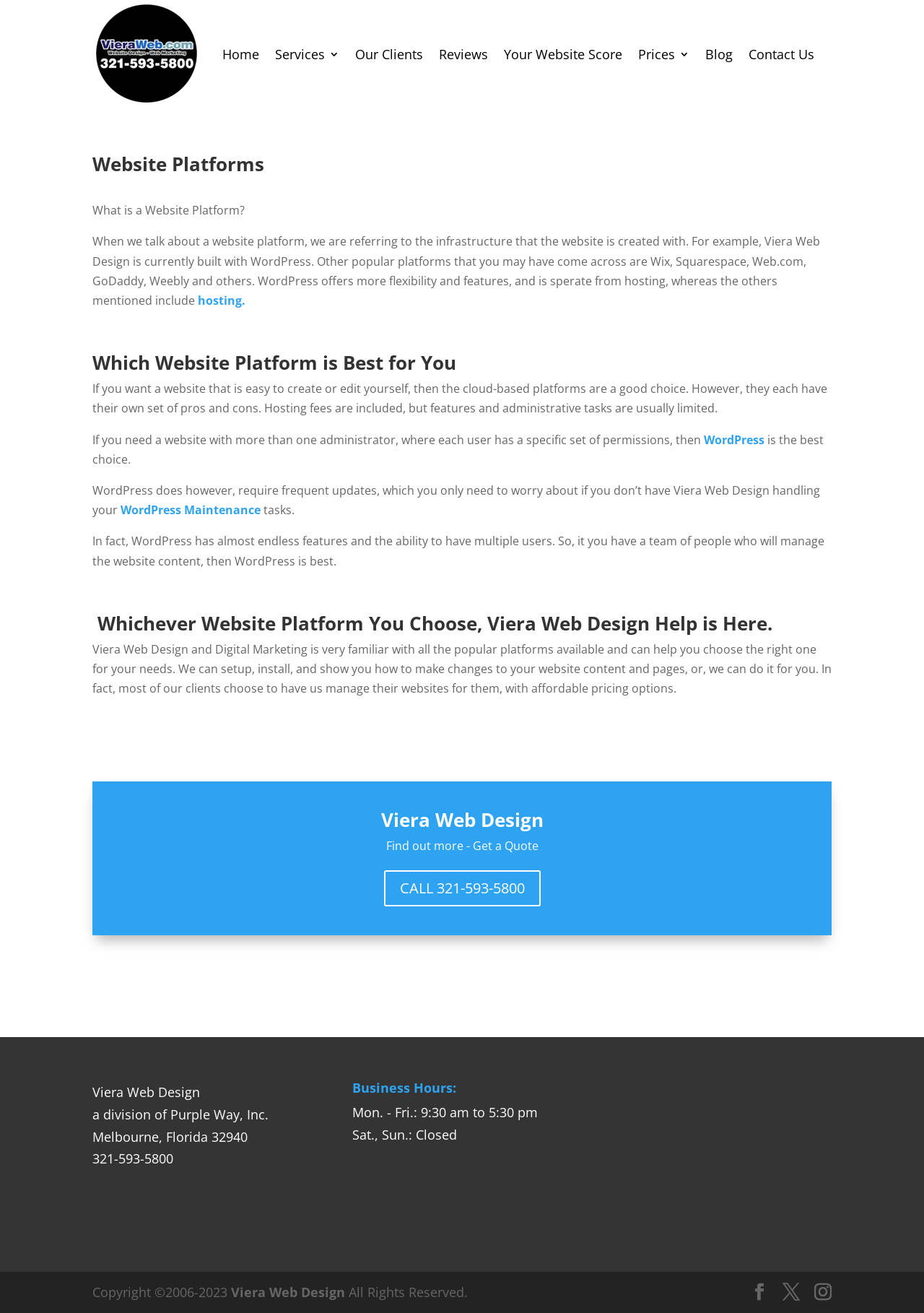Given the description of a UI element: "Viera Web Design", identify the bounding box coordinates of the matching element in the webpage screenshot.

[0.25, 0.977, 0.373, 0.991]